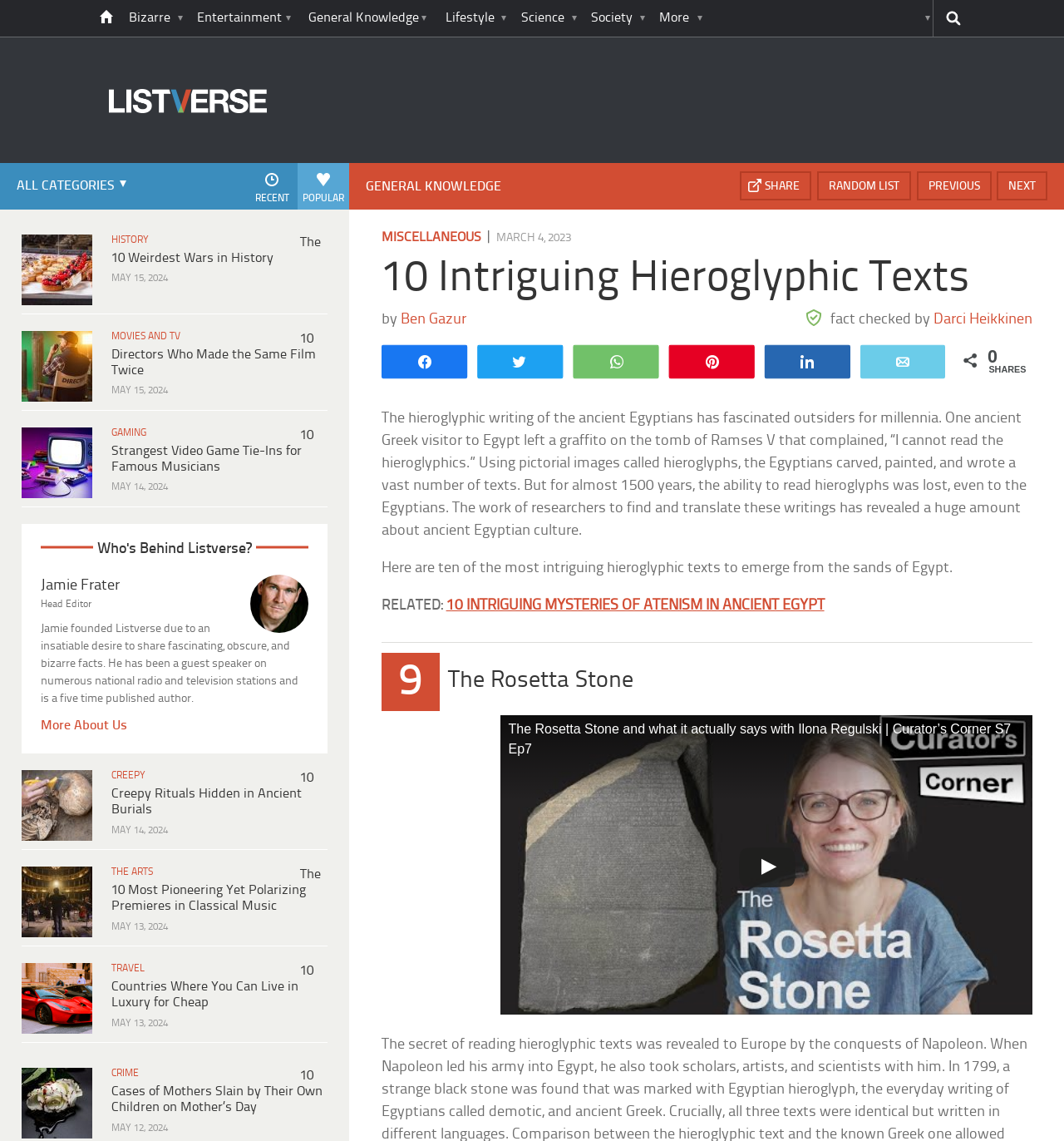Identify the bounding box coordinates of the clickable region required to complete the instruction: "Read the article '10 Creepy Rituals Hidden in Ancient Burials'". The coordinates should be given as four float numbers within the range of 0 and 1, i.e., [left, top, right, bottom].

[0.214, 0.729, 0.35, 0.756]